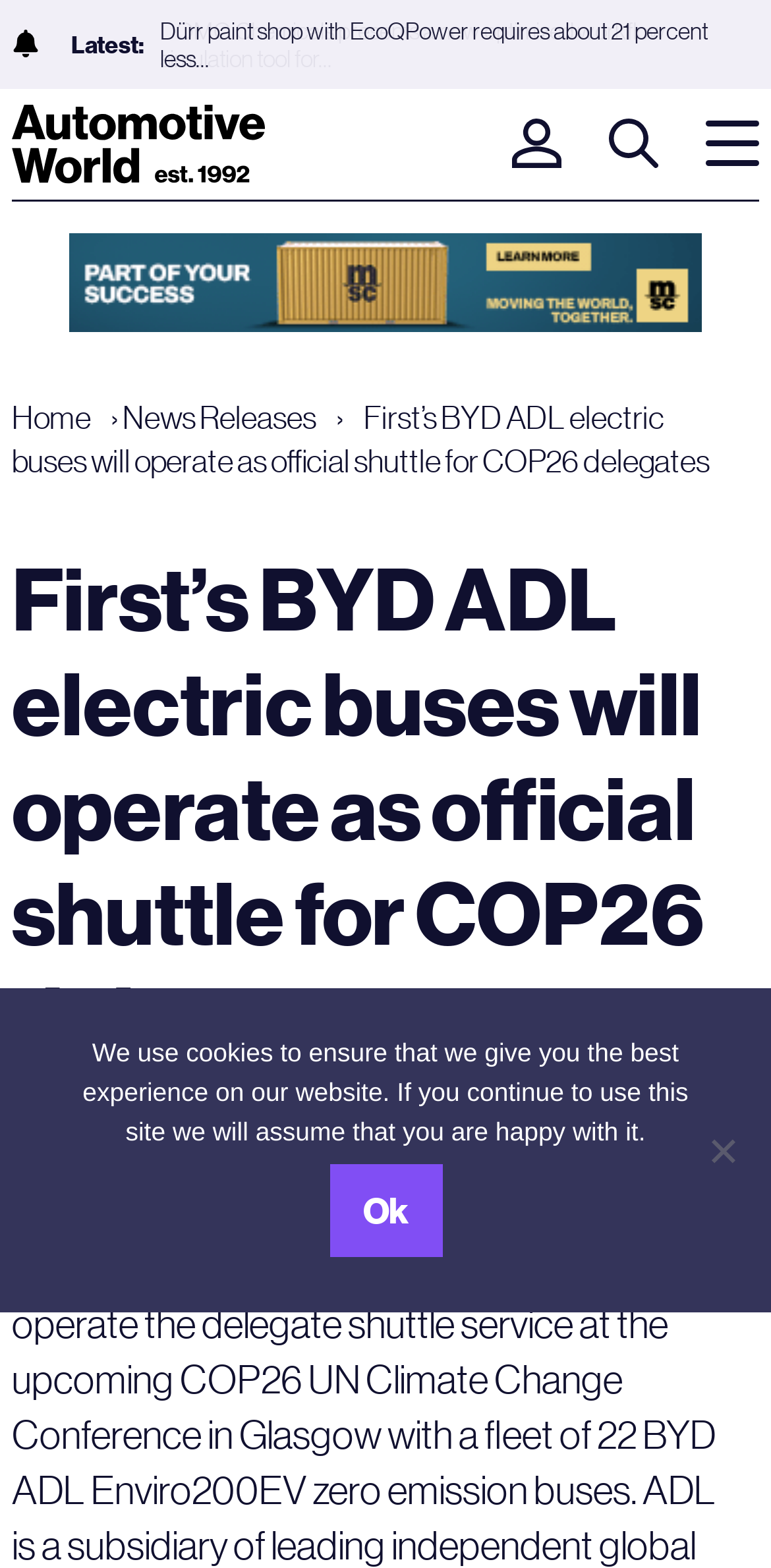What is the name of the website?
Refer to the image and provide a one-word or short phrase answer.

Automotive World